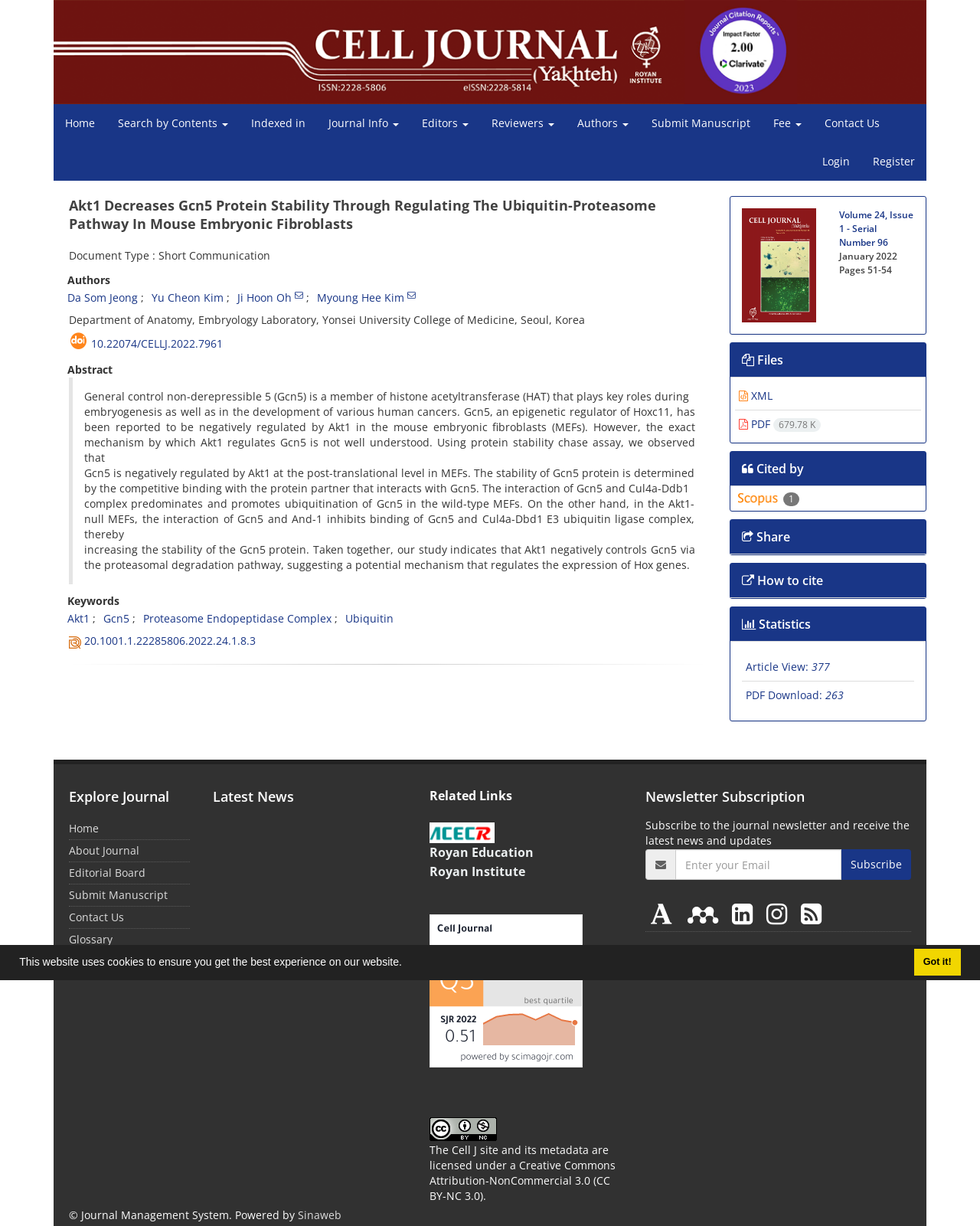Can you show the bounding box coordinates of the region to click on to complete the task described in the instruction: "view the statistics"?

[0.757, 0.502, 0.933, 0.517]